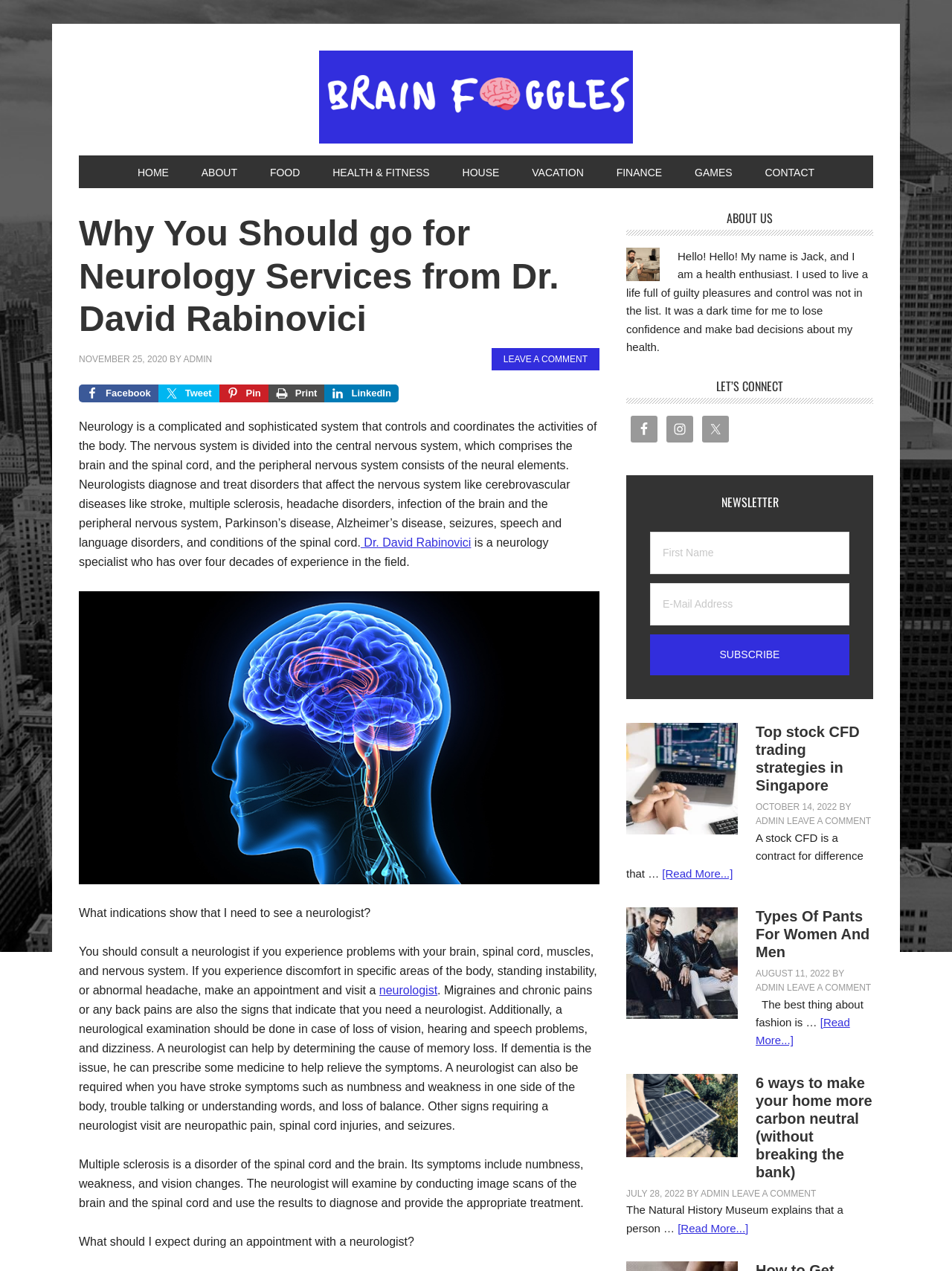Identify the bounding box coordinates of the region that should be clicked to execute the following instruction: "Book an appointment".

None